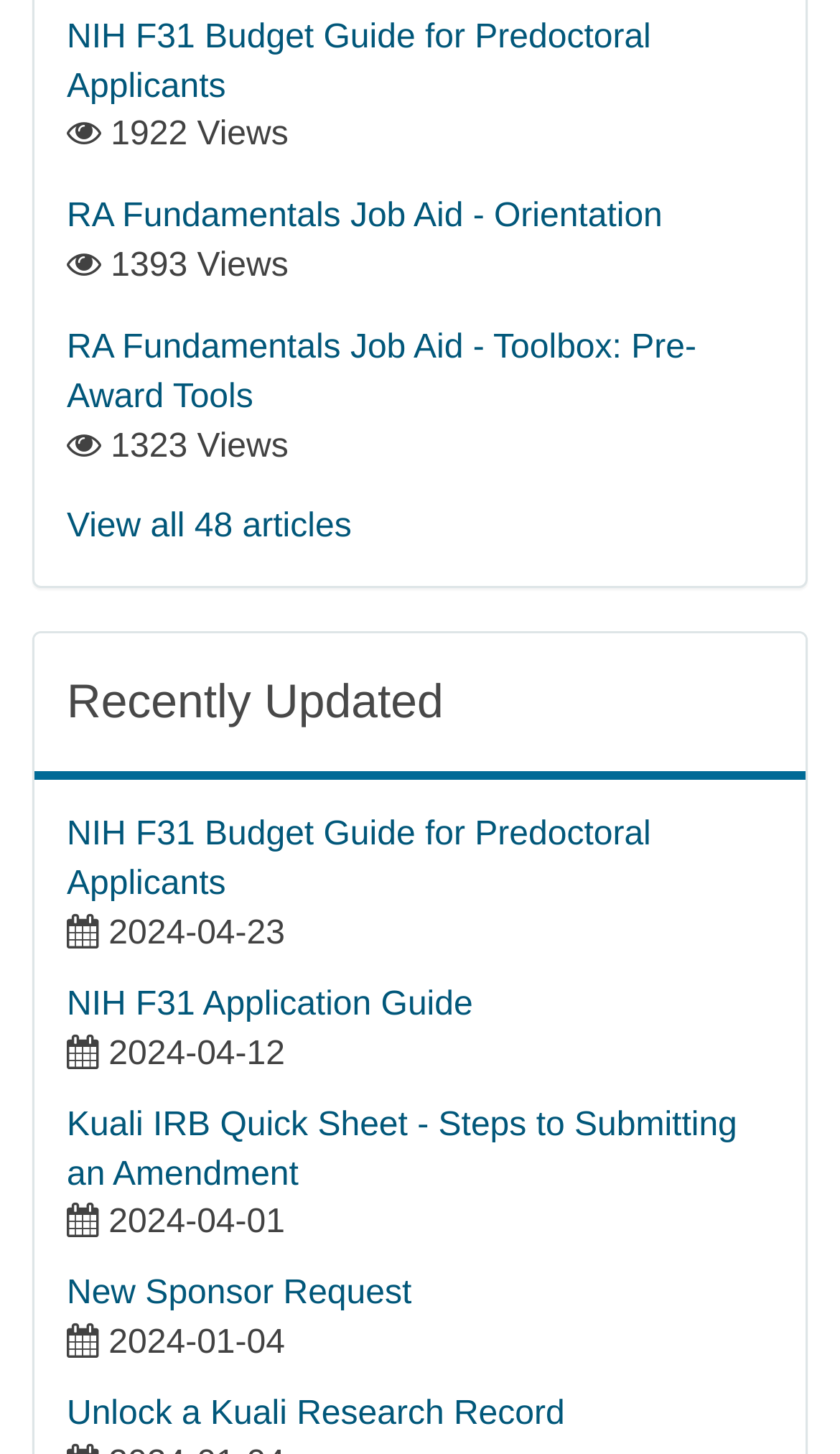Please locate the bounding box coordinates for the element that should be clicked to achieve the following instruction: "Submit a New Sponsor Request". Ensure the coordinates are given as four float numbers between 0 and 1, i.e., [left, top, right, bottom].

[0.079, 0.877, 0.49, 0.903]